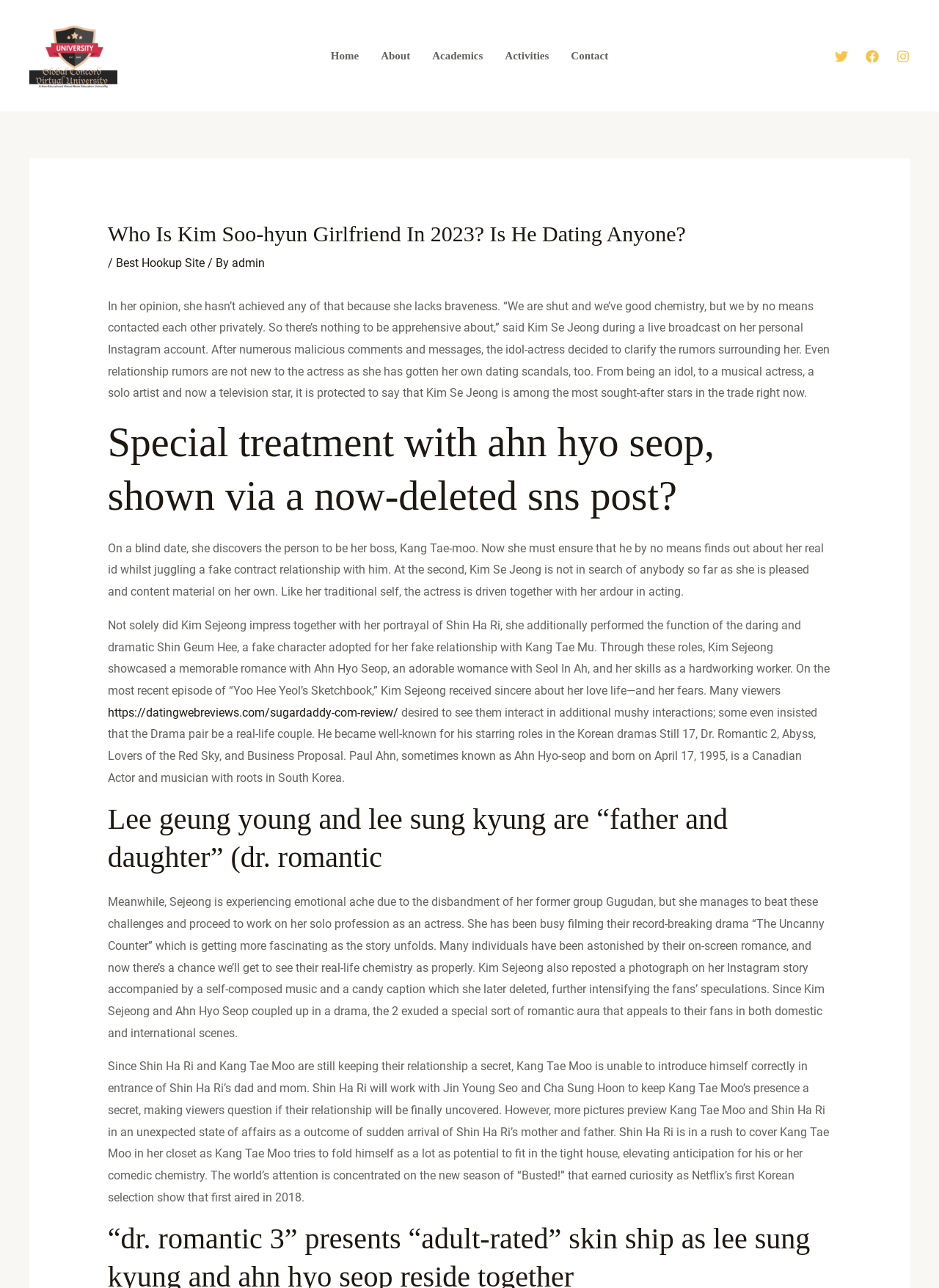Create an elaborate caption for the webpage.

This webpage is about Kim Soo-hyun's girlfriend in 2023 and whether he is dating anyone. At the top left corner, there is a logo of Global Concord Virtual University, accompanied by a link to the university's website. Below the logo, there is a navigation menu with links to different sections of the website, including Home, About, Academics, Activities, and Contact.

On the top right corner, there are three social media links: Twitter, Facebook, and Instagram, each with its corresponding icon.

The main content of the webpage is divided into several sections. The first section has a heading that repeats the title of the webpage. Below the heading, there is a paragraph of text that discusses Kim Se Jeong's opinion on dating and her experience with malicious comments and messages.

The next section has a heading that asks if Kim Se Jeong received special treatment from Ahn Hyo Seop, shown via a now-deleted SNS post. This section contains a long paragraph of text that discusses Kim Se Jeong's acting career and her roles in different dramas.

The following sections have headings that discuss Kim Se Jeong's love life, her fears, and her experiences with her co-star Ahn Hyo Seop. These sections contain several paragraphs of text that provide more information about Kim Se Jeong's personal life and her acting career.

Throughout the webpage, there are several links to other websites, including a review of a sugar daddy website and a link to an article about Ahn Hyo Seop's career.

At the bottom of the webpage, there is a section that discusses Kim Se Jeong's experience with the disbandment of her former group Gugudan and her current projects, including the drama "The Uncanny Counter". The final section has a heading that discusses Lee Geung Young and Lee Sung Kyung's roles in the drama "Dr. Romantic".